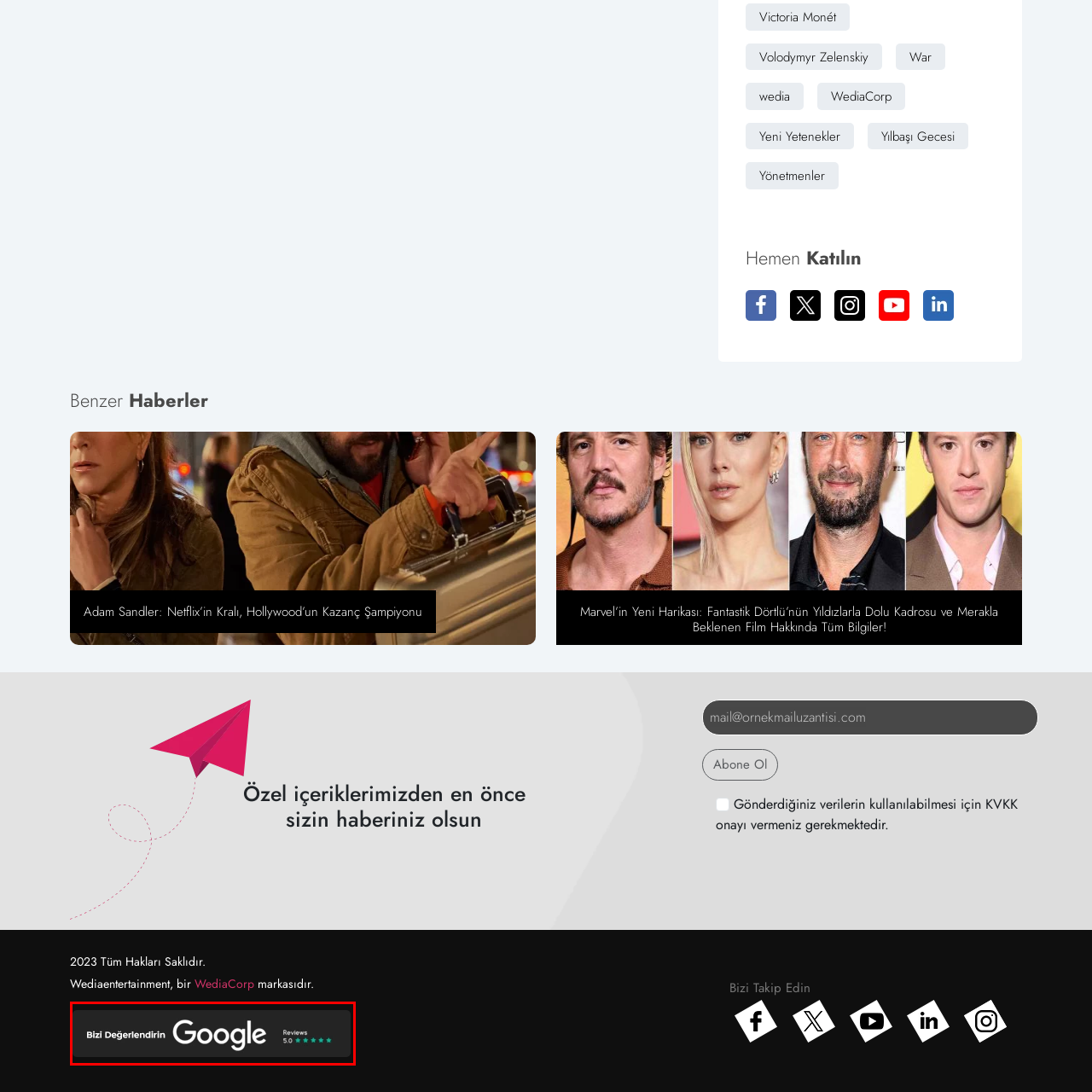Provide a thorough description of the scene depicted within the red bounding box.

The image features a prominent call-to-action banner inviting users to rate the service on Google. The message, presented in a playful white font against a dark background, reads "Bizi Değerlendiriniz" (meaning "Rate Us" in Turkish). Below this, the iconic Google logo is displayed, accompanied by a star rating of 5.0, indicating high customer satisfaction. The visual design effectively combines engaging typography with a clear request for feedback, encouraging users to contribute to the establishment's online reputation.